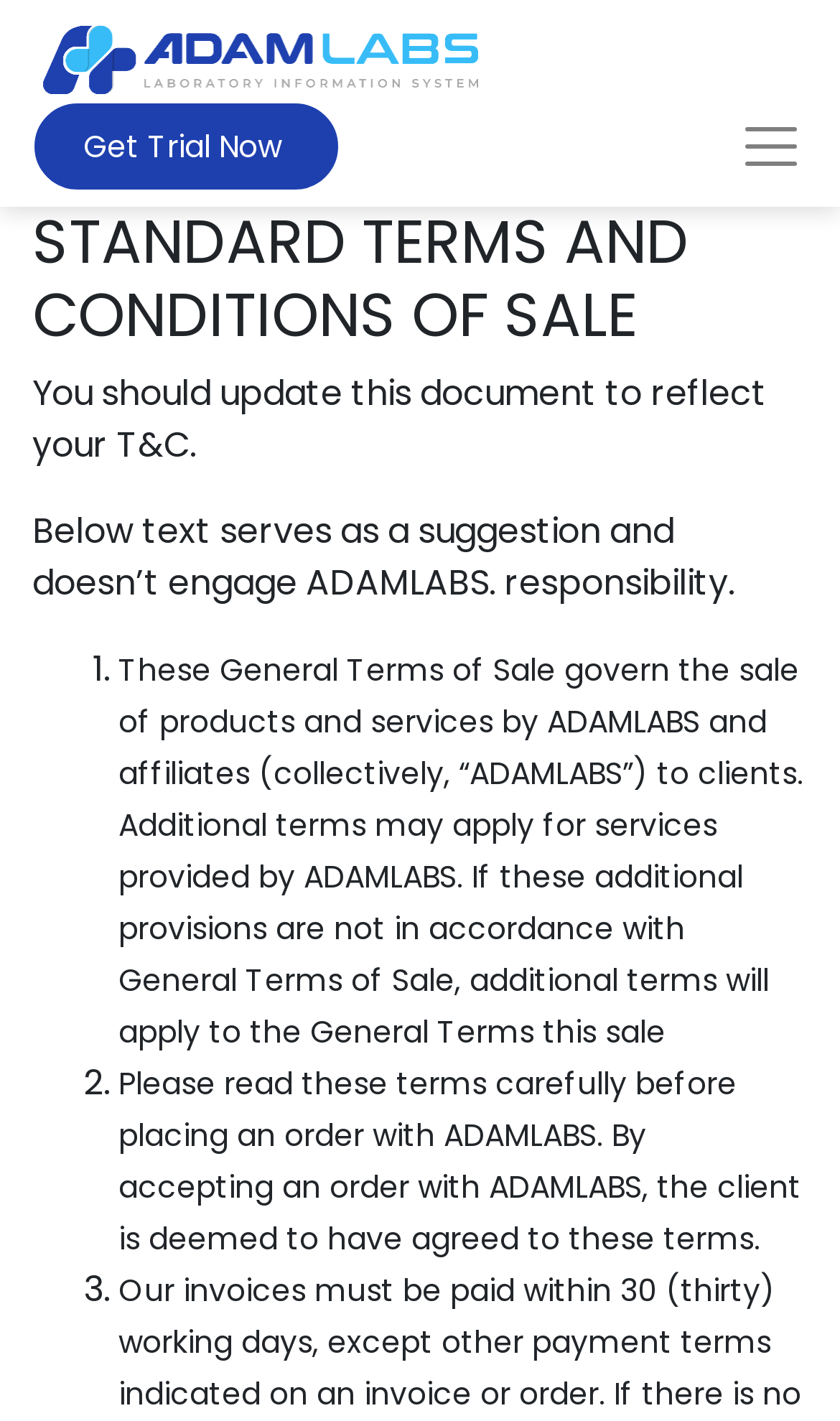Provide the bounding box coordinates of the HTML element this sentence describes: "Get Trial Now". The bounding box coordinates consist of four float numbers between 0 and 1, i.e., [left, top, right, bottom].

[0.041, 0.073, 0.403, 0.134]